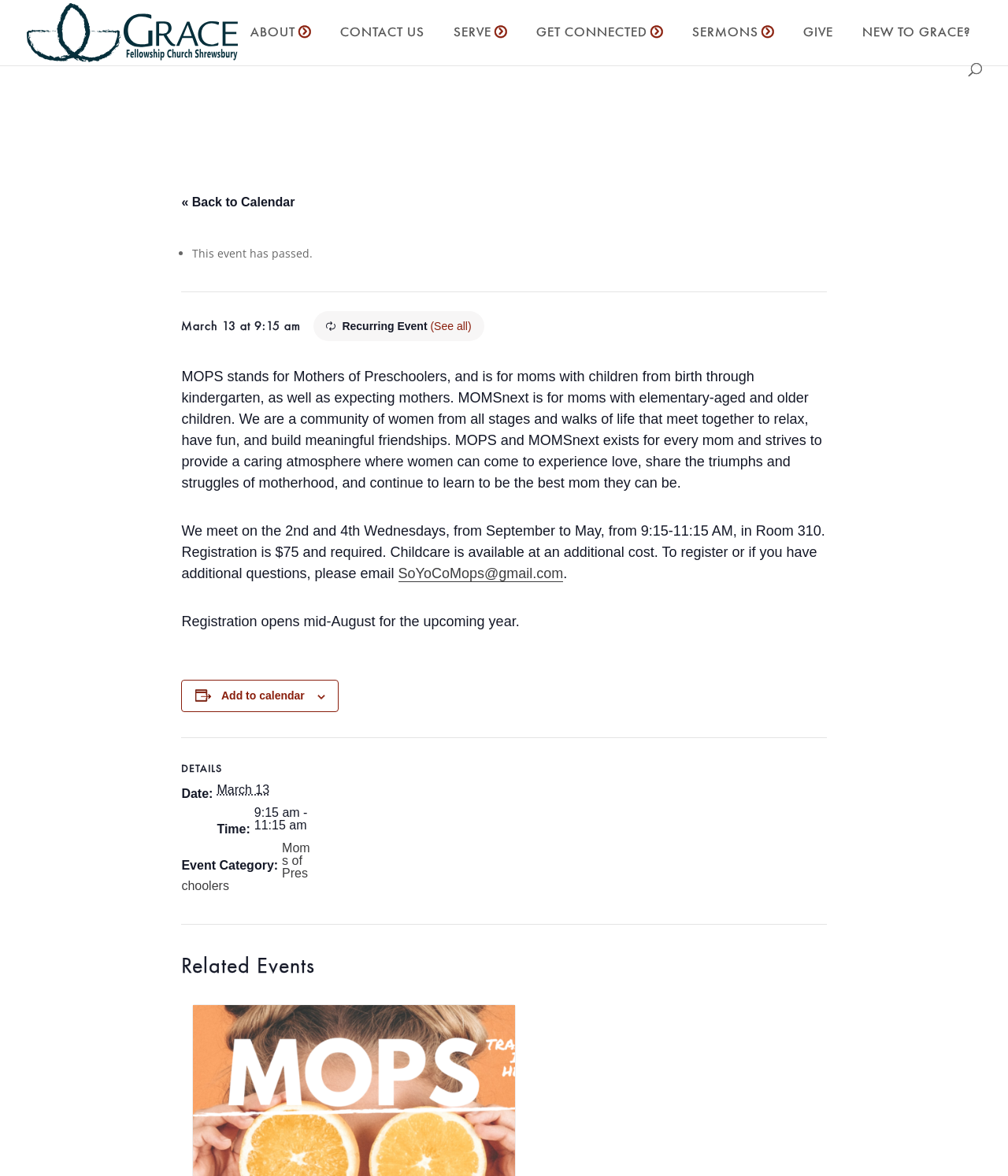Identify the bounding box coordinates for the UI element that matches this description: "Moms of Preschoolers".

[0.18, 0.715, 0.308, 0.759]